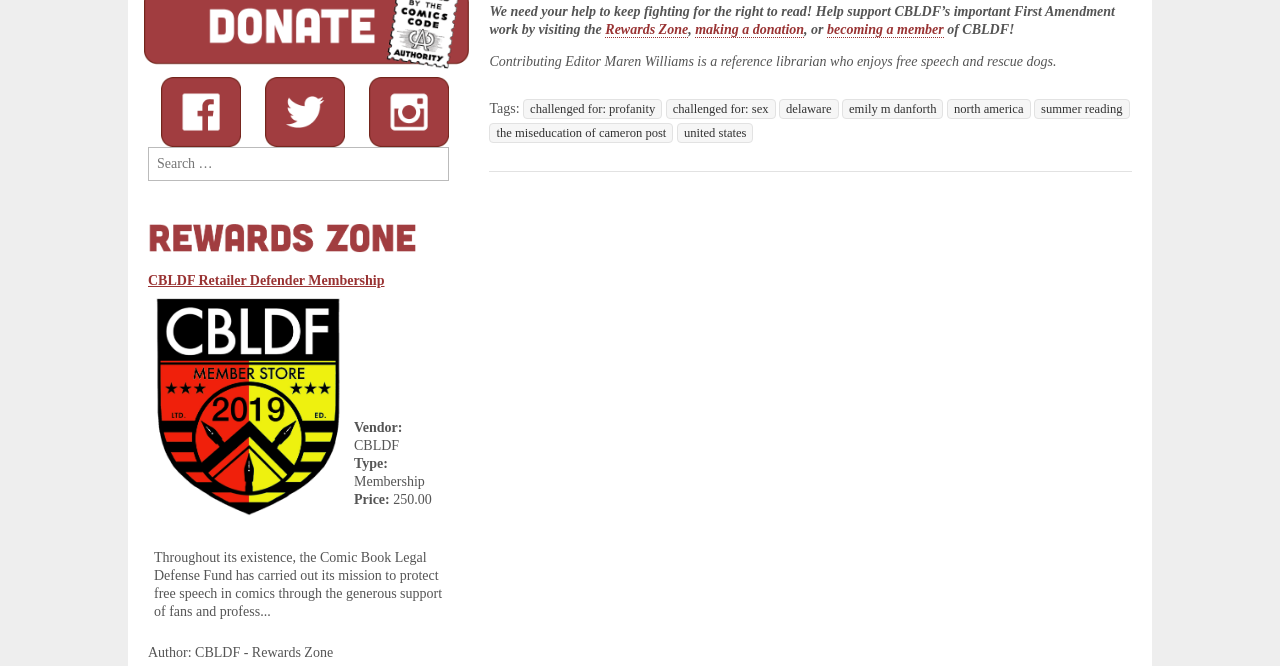Determine the bounding box coordinates for the HTML element described here: "delaware".

[0.609, 0.149, 0.655, 0.179]